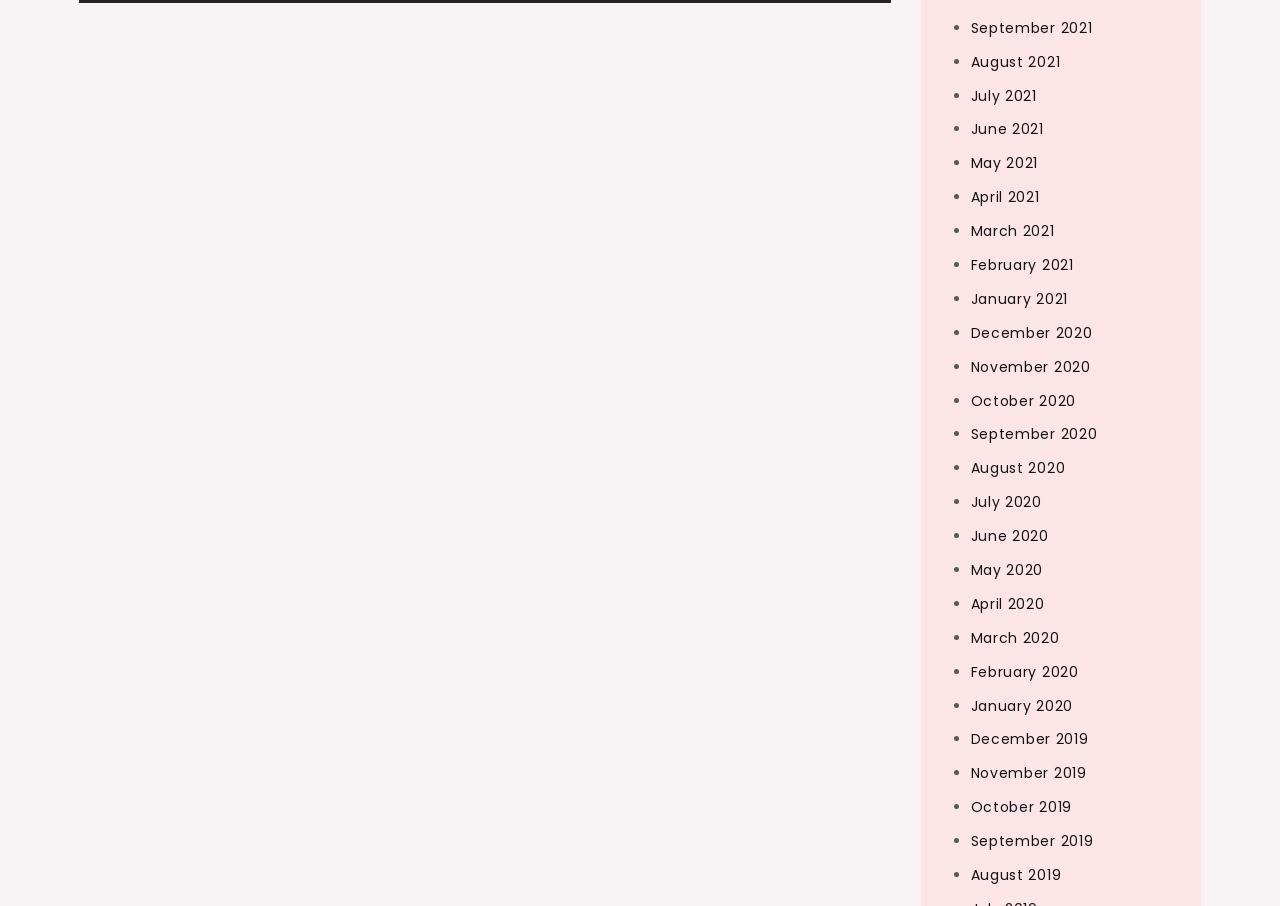Please identify the coordinates of the bounding box that should be clicked to fulfill this instruction: "View July 2021".

[0.758, 0.094, 0.81, 0.116]